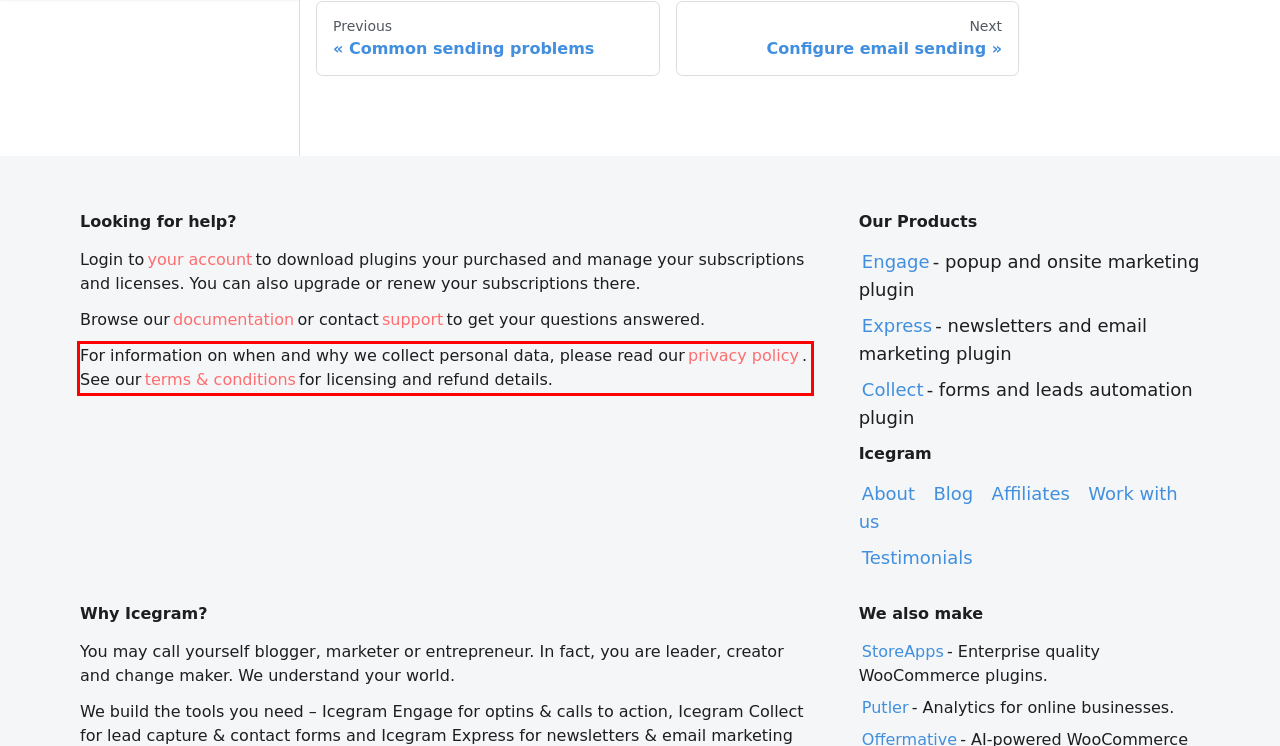In the given screenshot, locate the red bounding box and extract the text content from within it.

For information on when and why we collect personal data, please read ourprivacy policy. See ourterms & conditionsfor licensing and refund details.